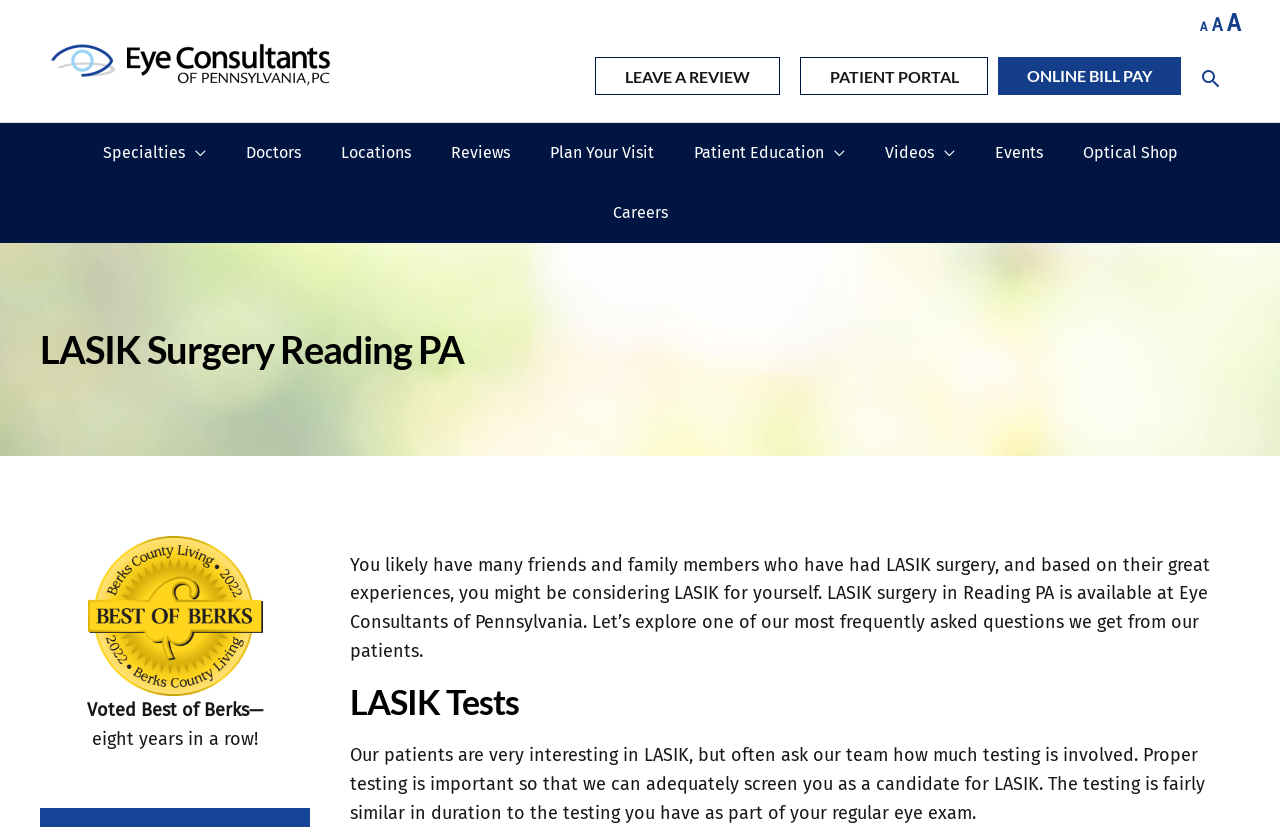Specify the bounding box coordinates for the region that must be clicked to perform the given instruction: "Search for something".

[0.937, 0.081, 0.955, 0.109]